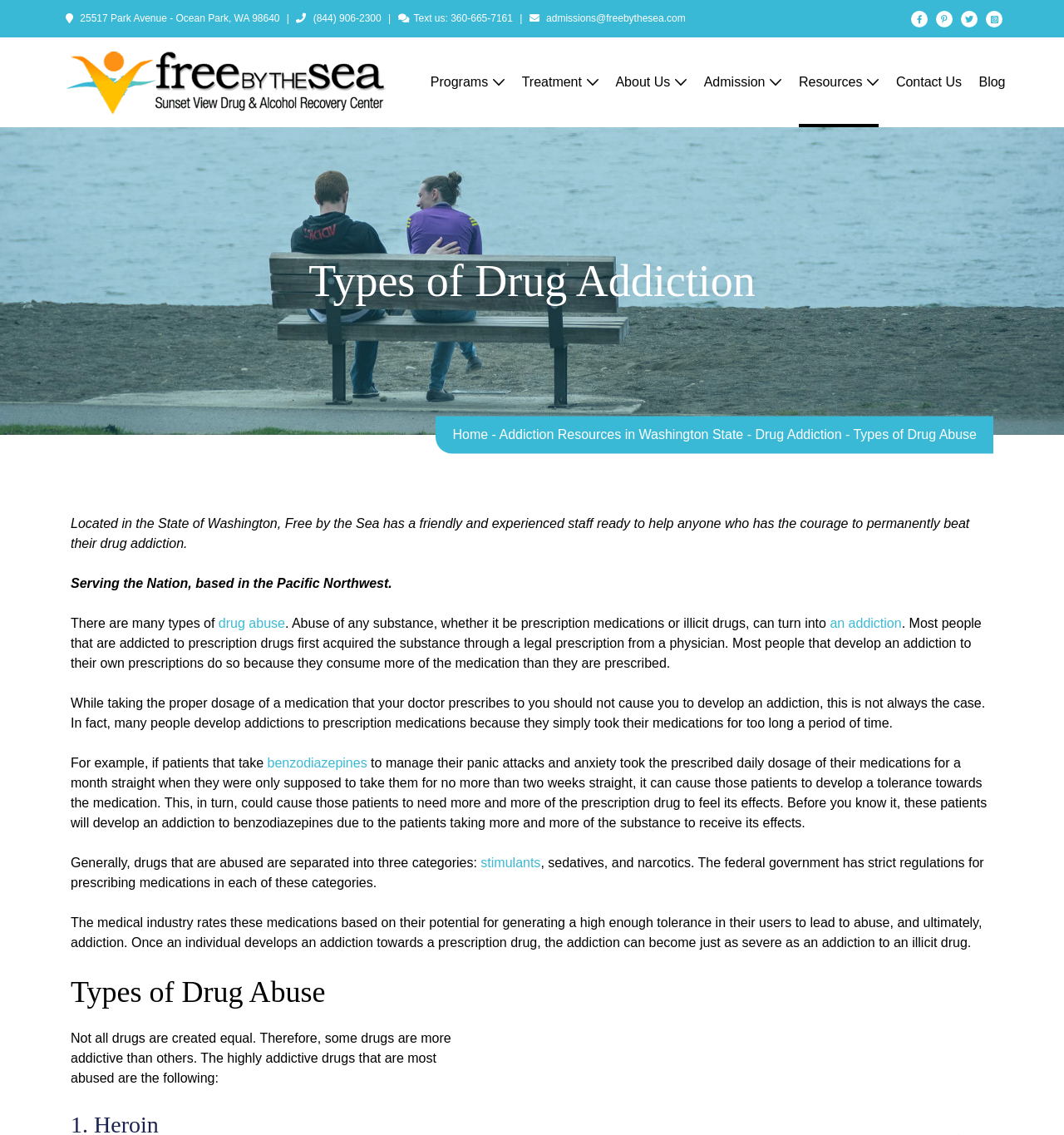Respond to the following question with a brief word or phrase:
What is the purpose of the webpage?

To educate about types of drug abuse and addiction